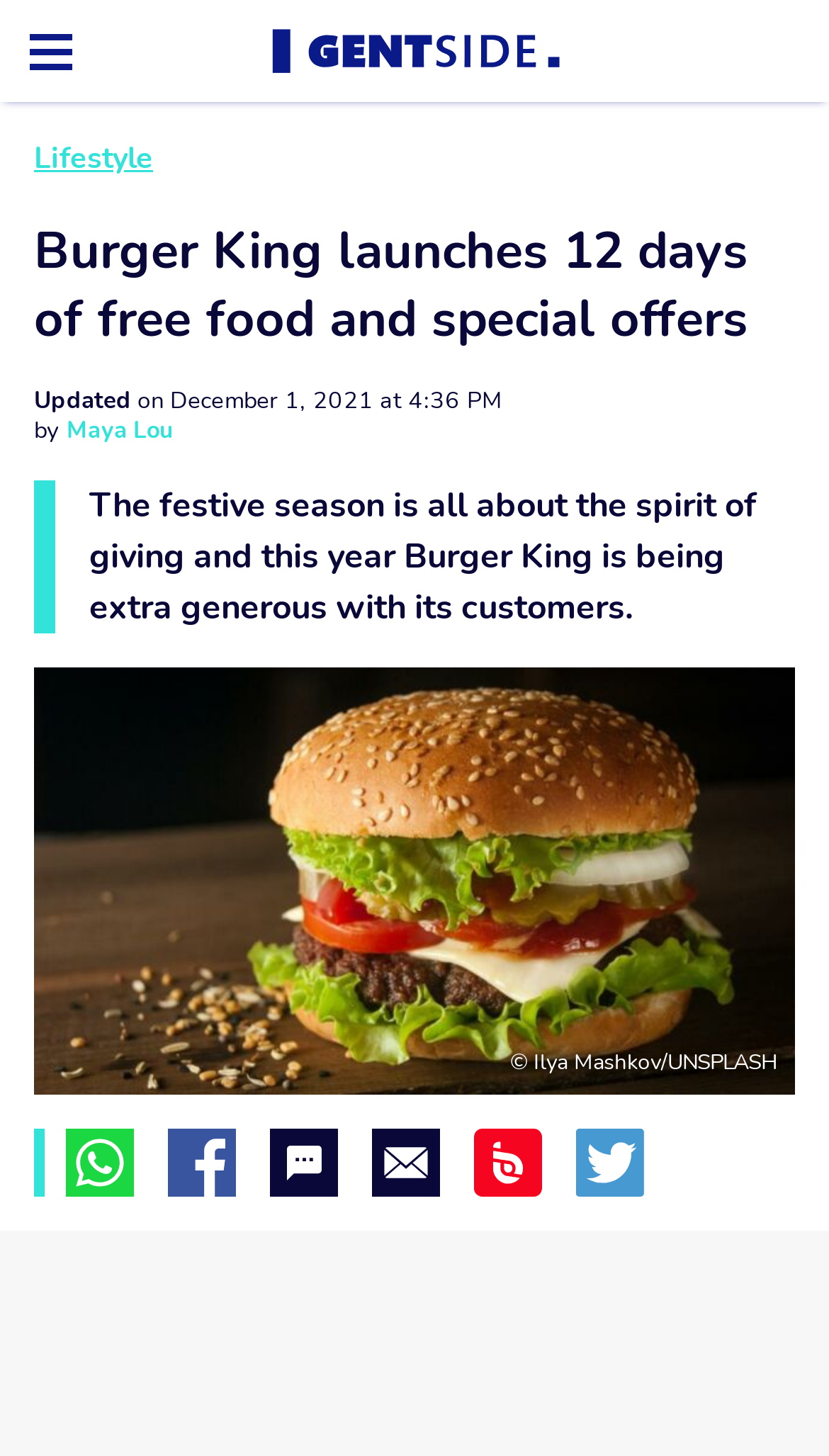Determine the bounding box coordinates of the section to be clicked to follow the instruction: "Click on the 'Share on WhatsApp' link". The coordinates should be given as four float numbers between 0 and 1, formatted as [left, top, right, bottom].

[0.079, 0.776, 0.162, 0.822]